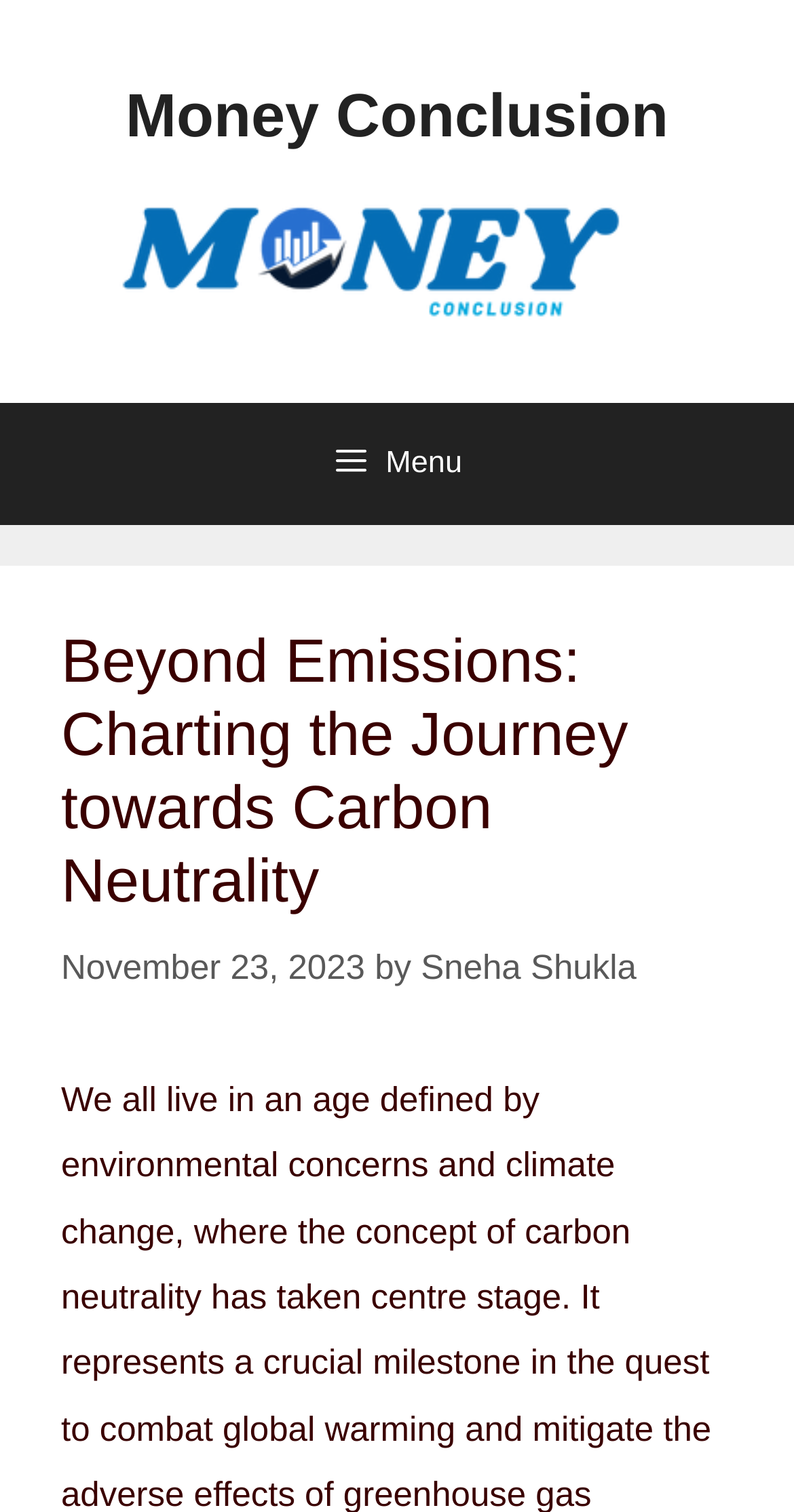Elaborate on the information and visuals displayed on the webpage.

The webpage is focused on the topic of carbon neutrality, with a prominent banner at the top displaying the title "Beyond Emissions: Charting the Journey towards Carbon Neutrality". Below the banner, there are two links with the same text "Money Conclusion", positioned side by side, with the second link containing an image. 

To the right of the banner, there is a navigation menu labeled "Primary" which can be expanded by clicking on the button with a menu icon. 

Below the navigation menu, there is a header section that contains the same title as the banner, "Beyond Emissions: Charting the Journey towards Carbon Neutrality", in a larger font size. This is followed by a timestamp "November 23, 2023" and the author's name "Sneha Shukla" in a smaller font size.